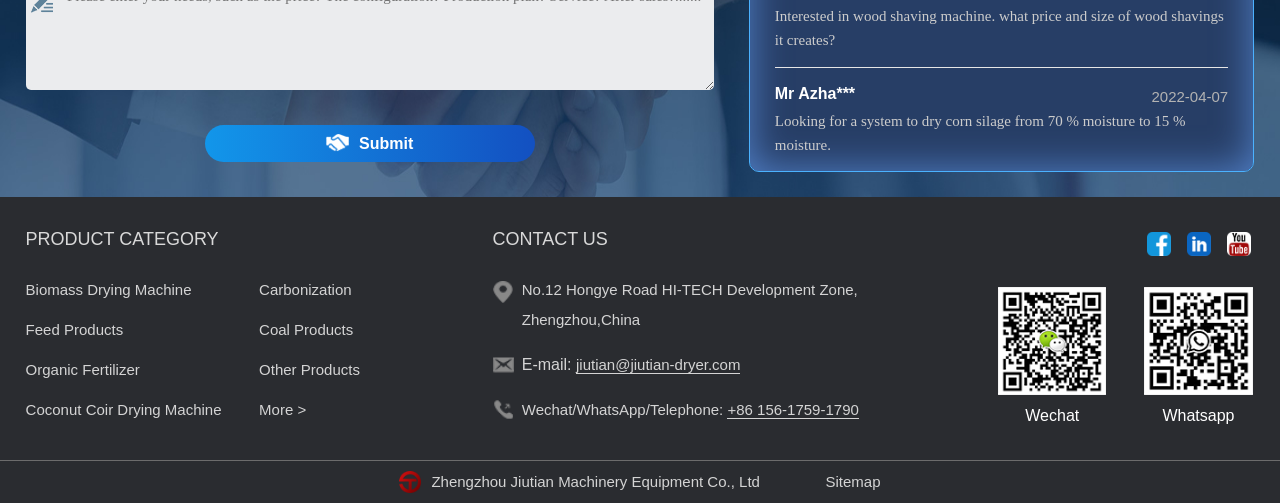Based on the description "Biomass Drying Machine", find the bounding box of the specified UI element.

[0.02, 0.548, 0.193, 0.607]